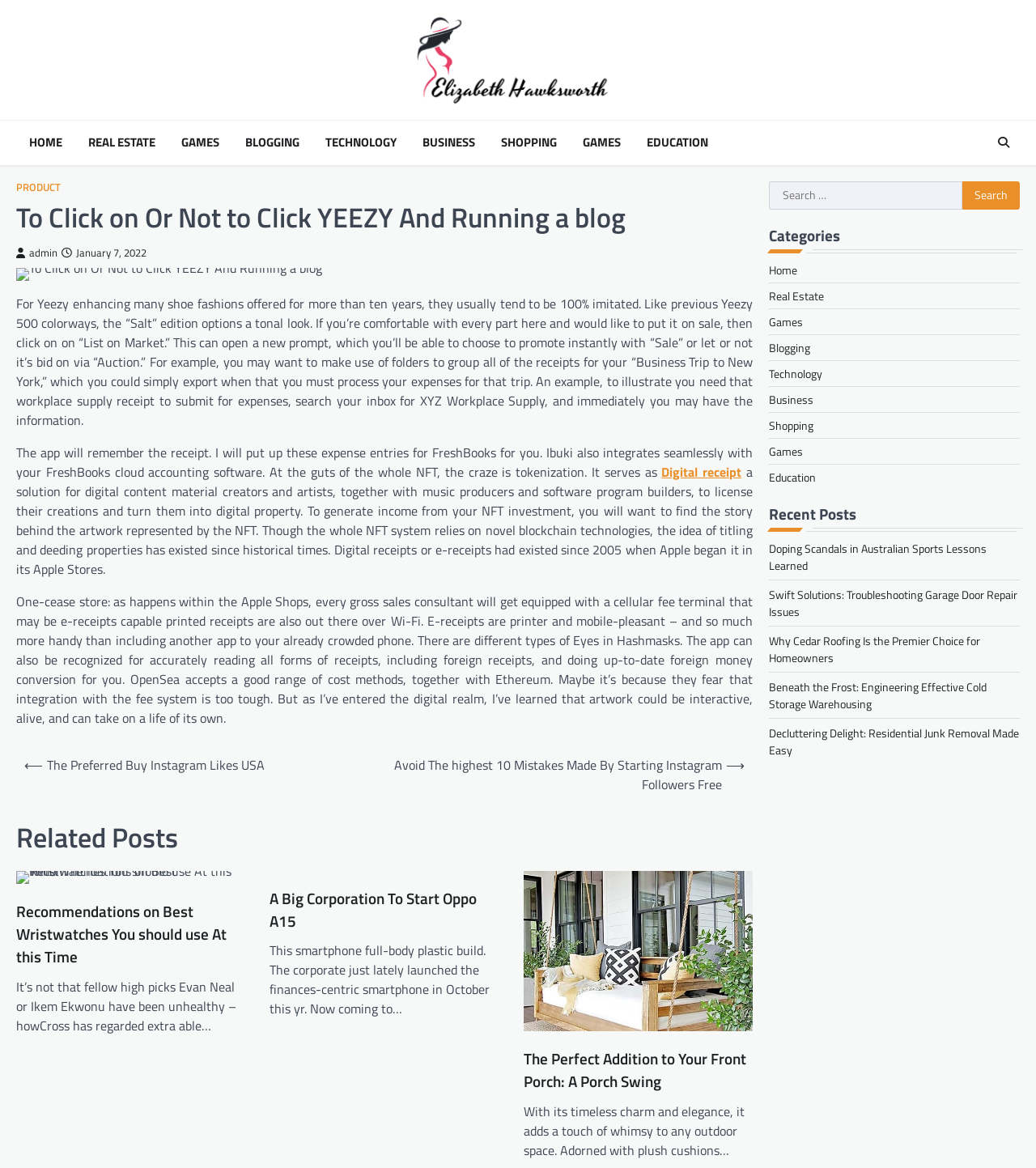Can you specify the bounding box coordinates of the area that needs to be clicked to fulfill the following instruction: "Click on 'HOME'"?

[0.022, 0.114, 0.066, 0.13]